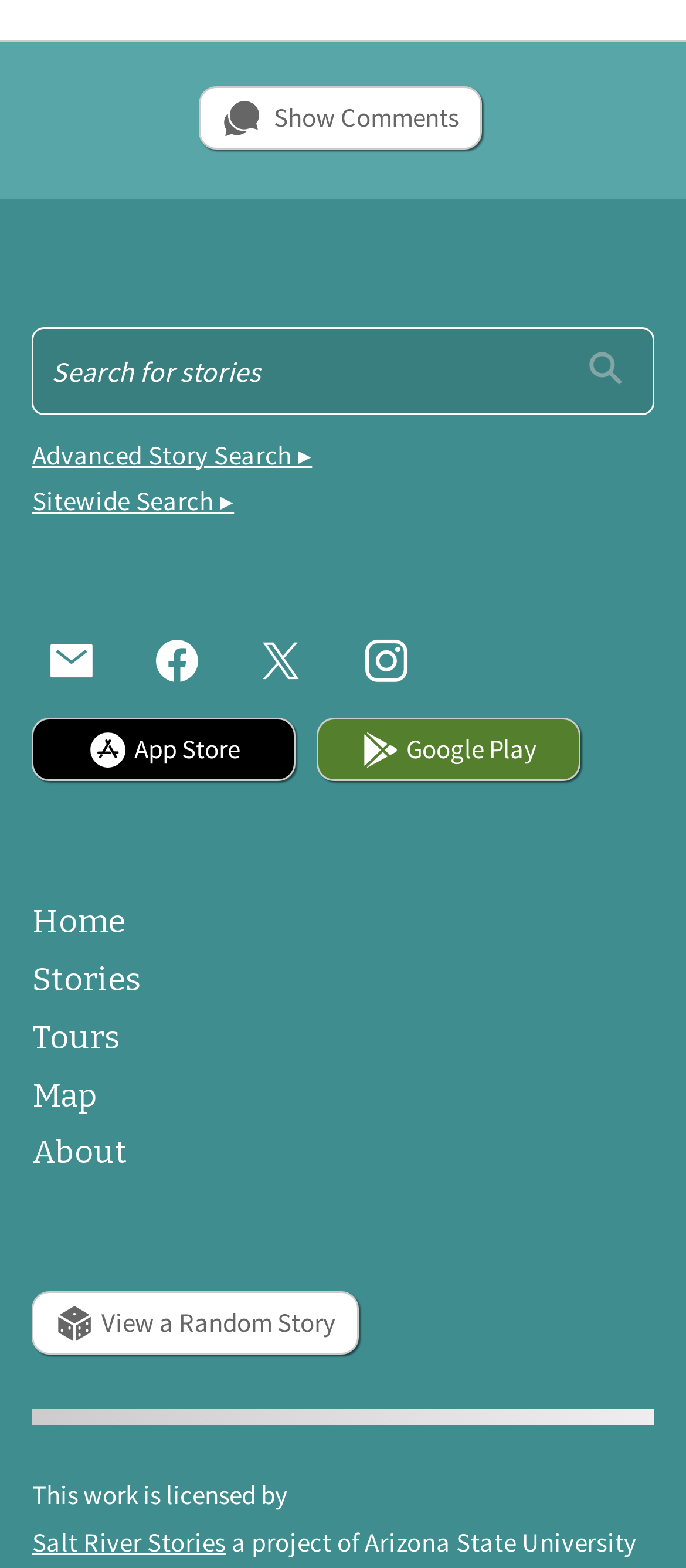Respond to the following query with just one word or a short phrase: 
How many social media links are present in the footer?

4